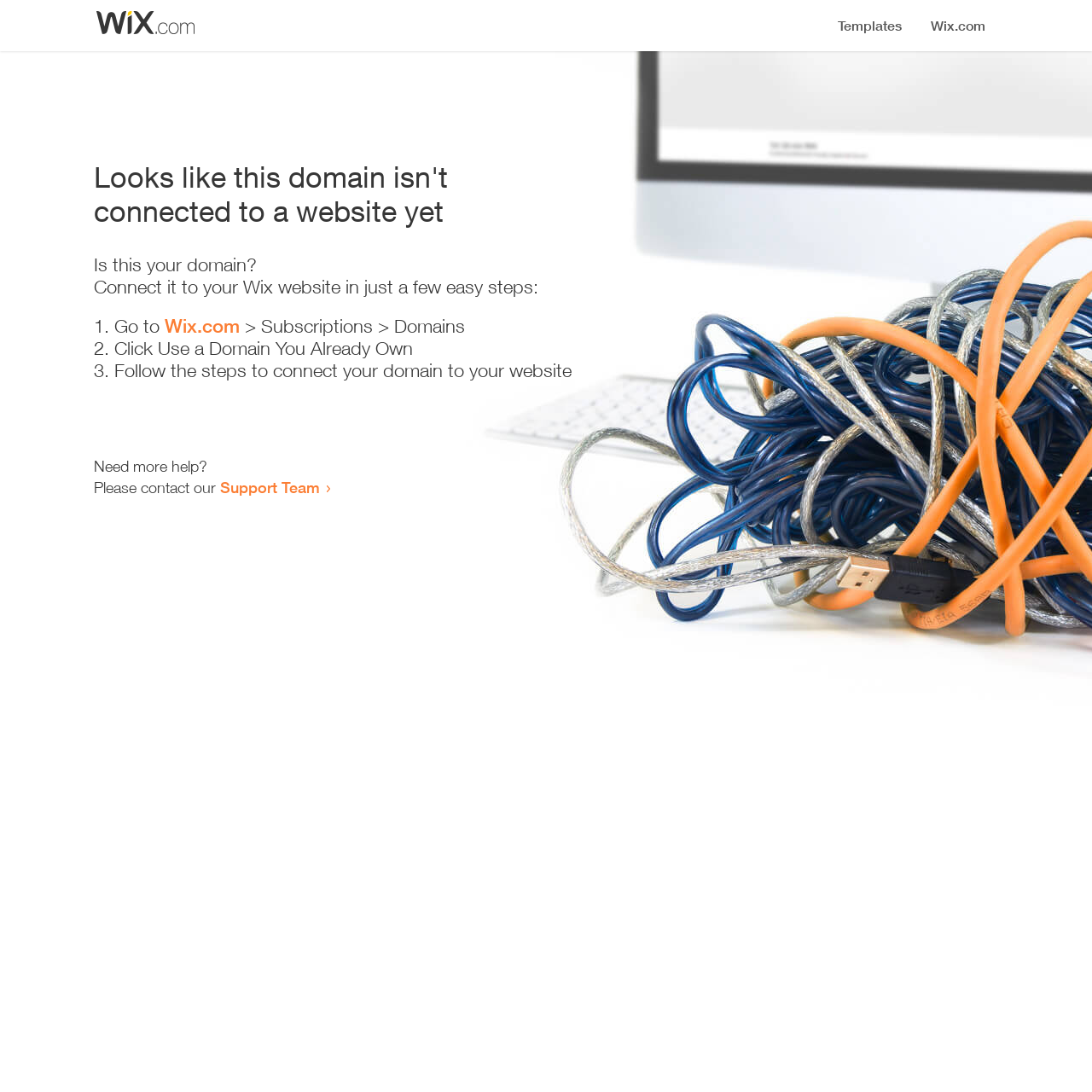What is the user trying to do with their domain?
Observe the image and answer the question with a one-word or short phrase response.

Connect it to their Wix website